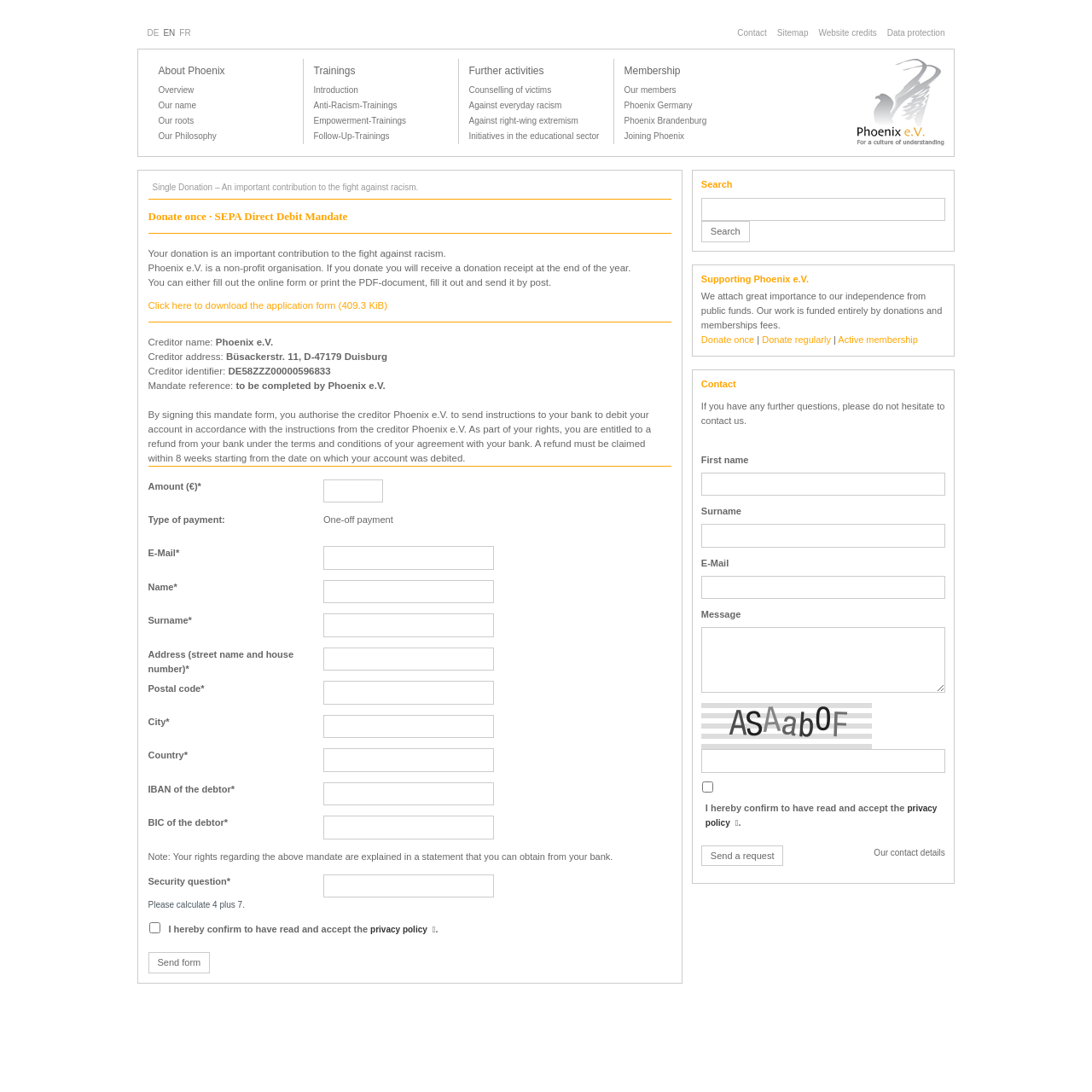Refer to the element description name="Captcha" and identify the corresponding bounding box in the screenshot. Format the coordinates as (top-left x, top-left y, bottom-right x, bottom-right y) with values in the range of 0 to 1.

[0.642, 0.686, 0.865, 0.708]